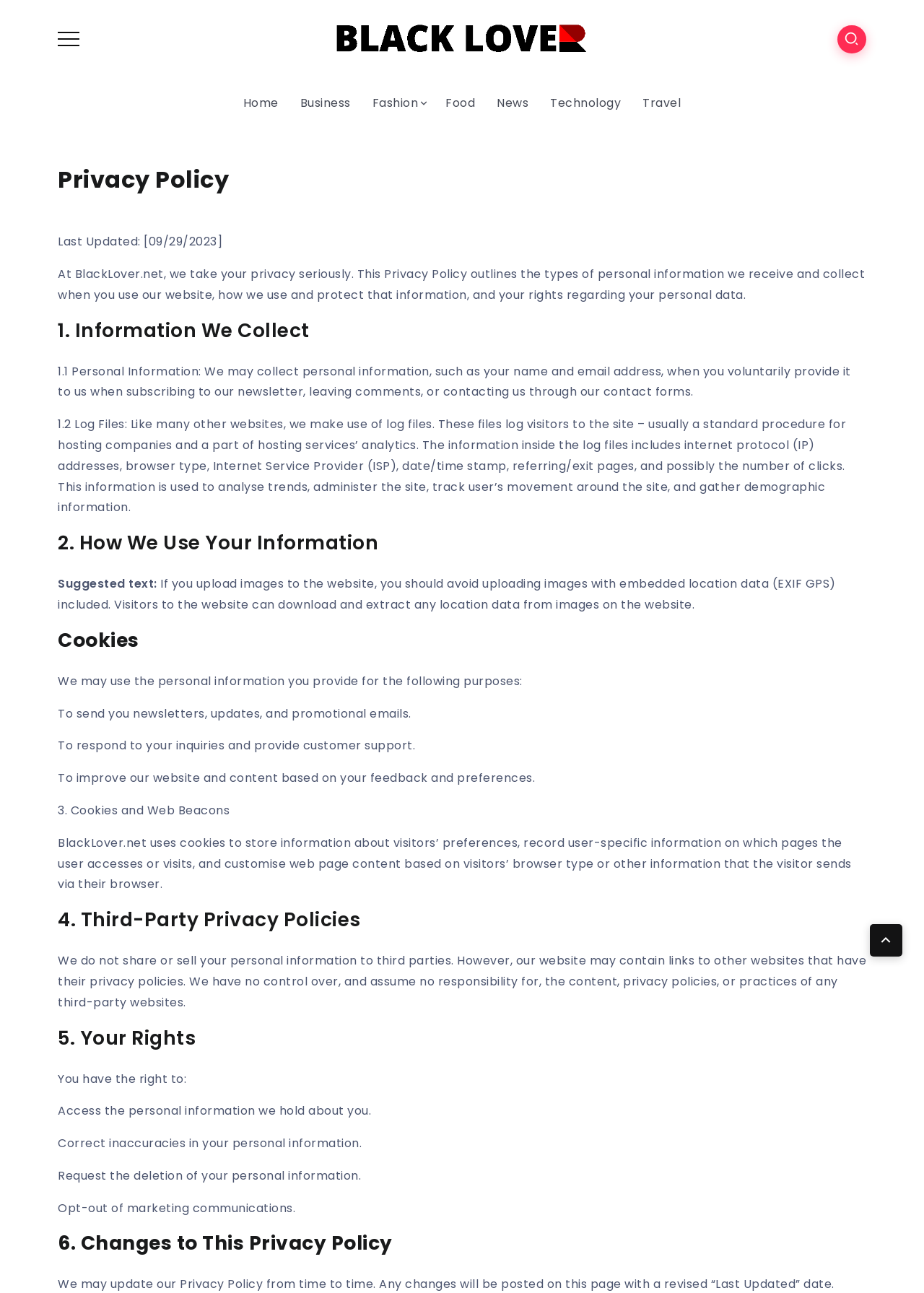Locate the bounding box coordinates of the element that needs to be clicked to carry out the instruction: "Click the 'News' link". The coordinates should be given as four float numbers ranging from 0 to 1, i.e., [left, top, right, bottom].

[0.531, 0.071, 0.578, 0.089]